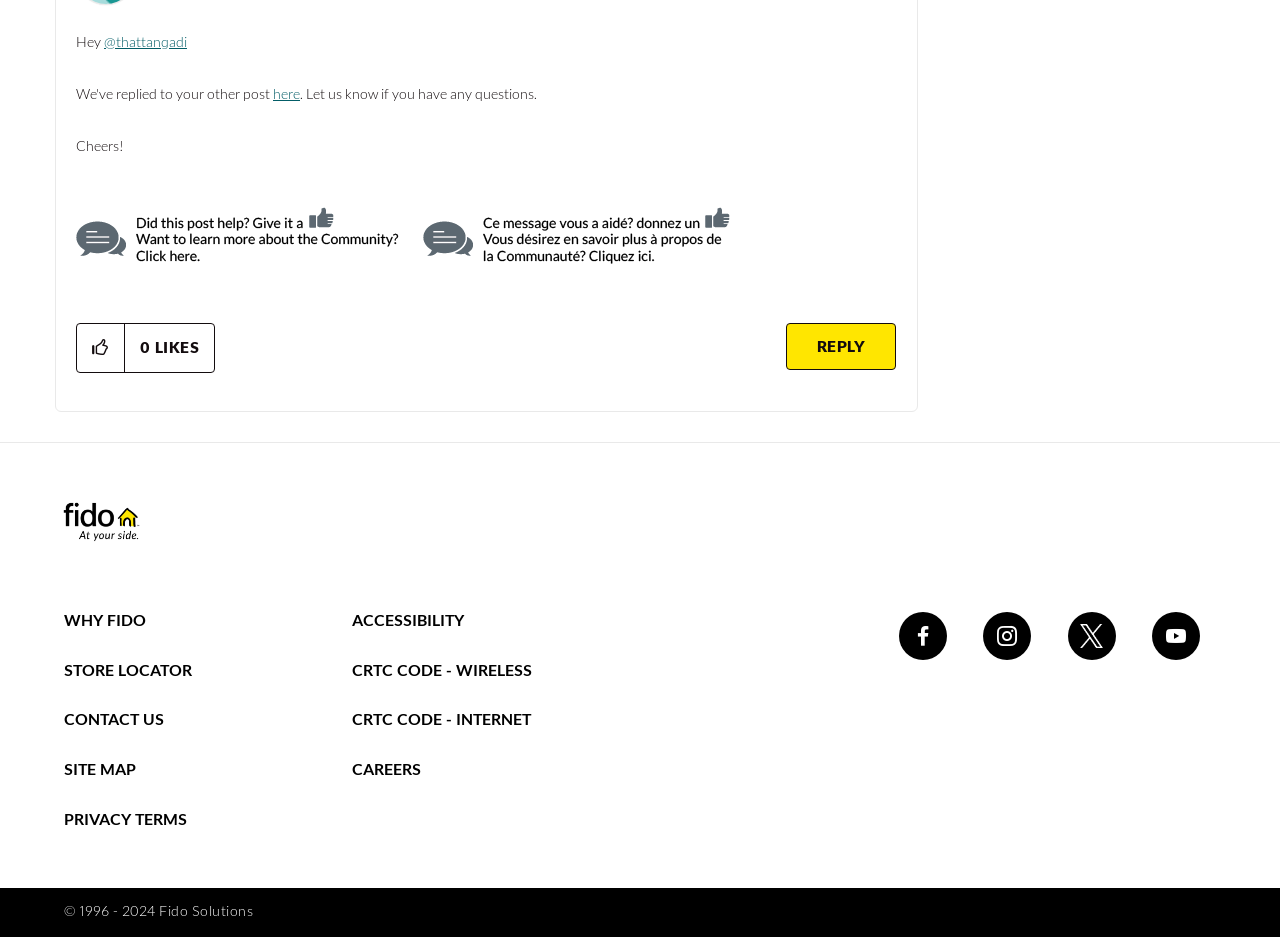Examine the image and give a thorough answer to the following question:
What is the greeting message?

The greeting message is 'Hey' which is a static text element located at the top of the webpage with a bounding box of [0.059, 0.037, 0.081, 0.053].